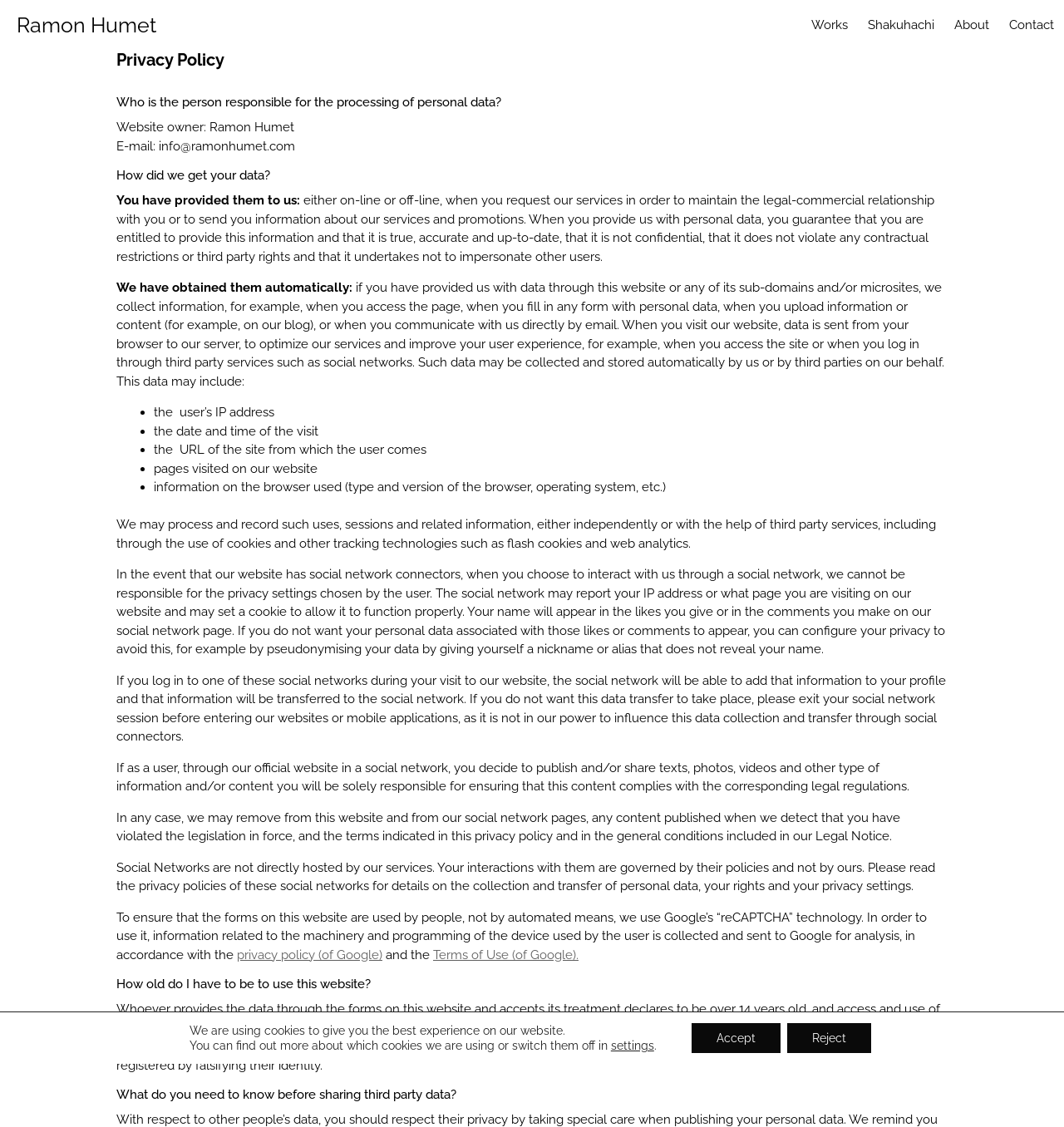What can be done to avoid data transfer to social networks?
Please utilize the information in the image to give a detailed response to the question.

According to the static text 'If you do not want this data transfer to take place, please exit your social network session before entering our websites or mobile applications...', exiting the social network session can avoid data transfer to social networks.